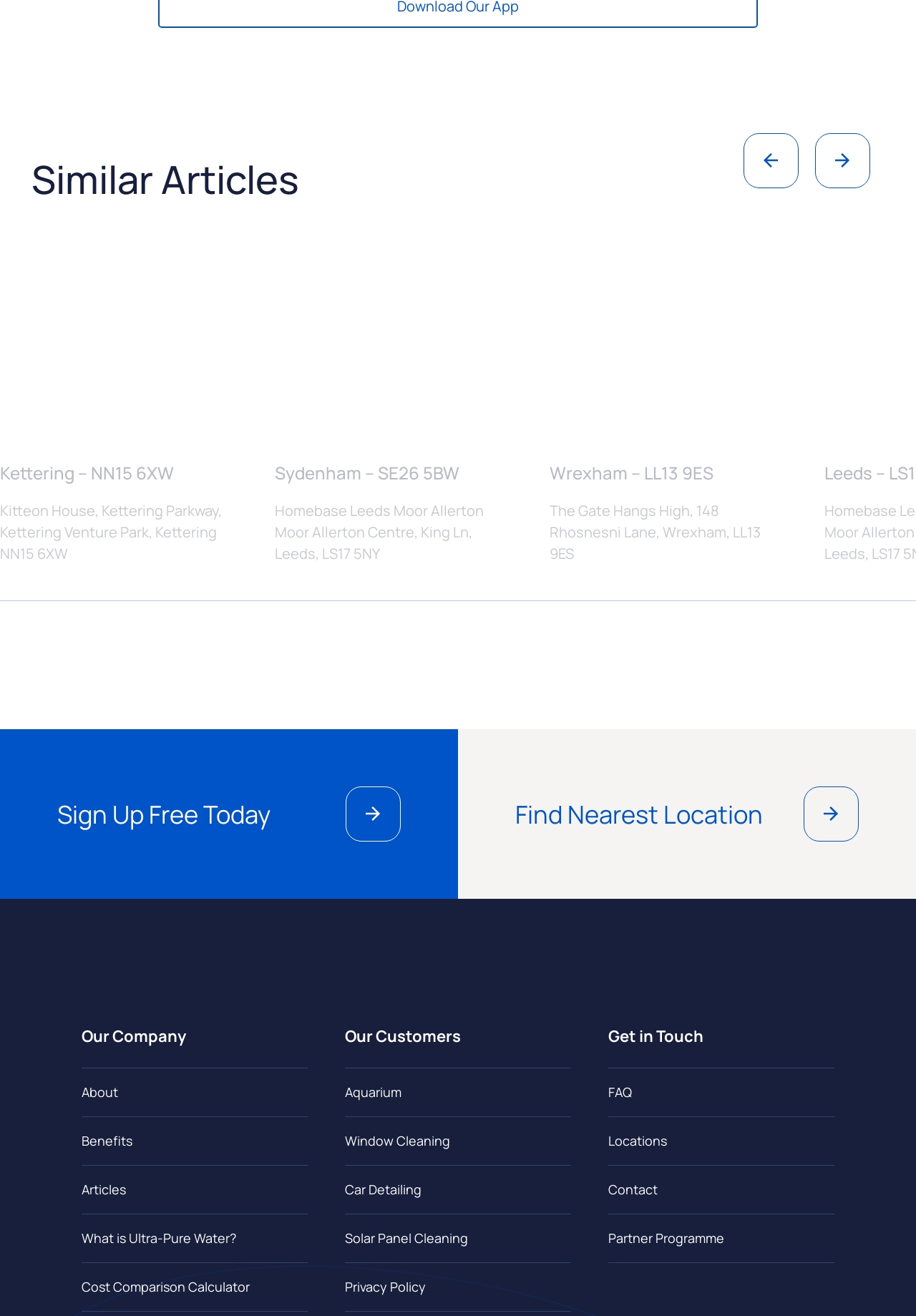What is the purpose of the 'Cost Comparison Calculator' link?
Using the information from the image, give a concise answer in one word or a short phrase.

To compare costs